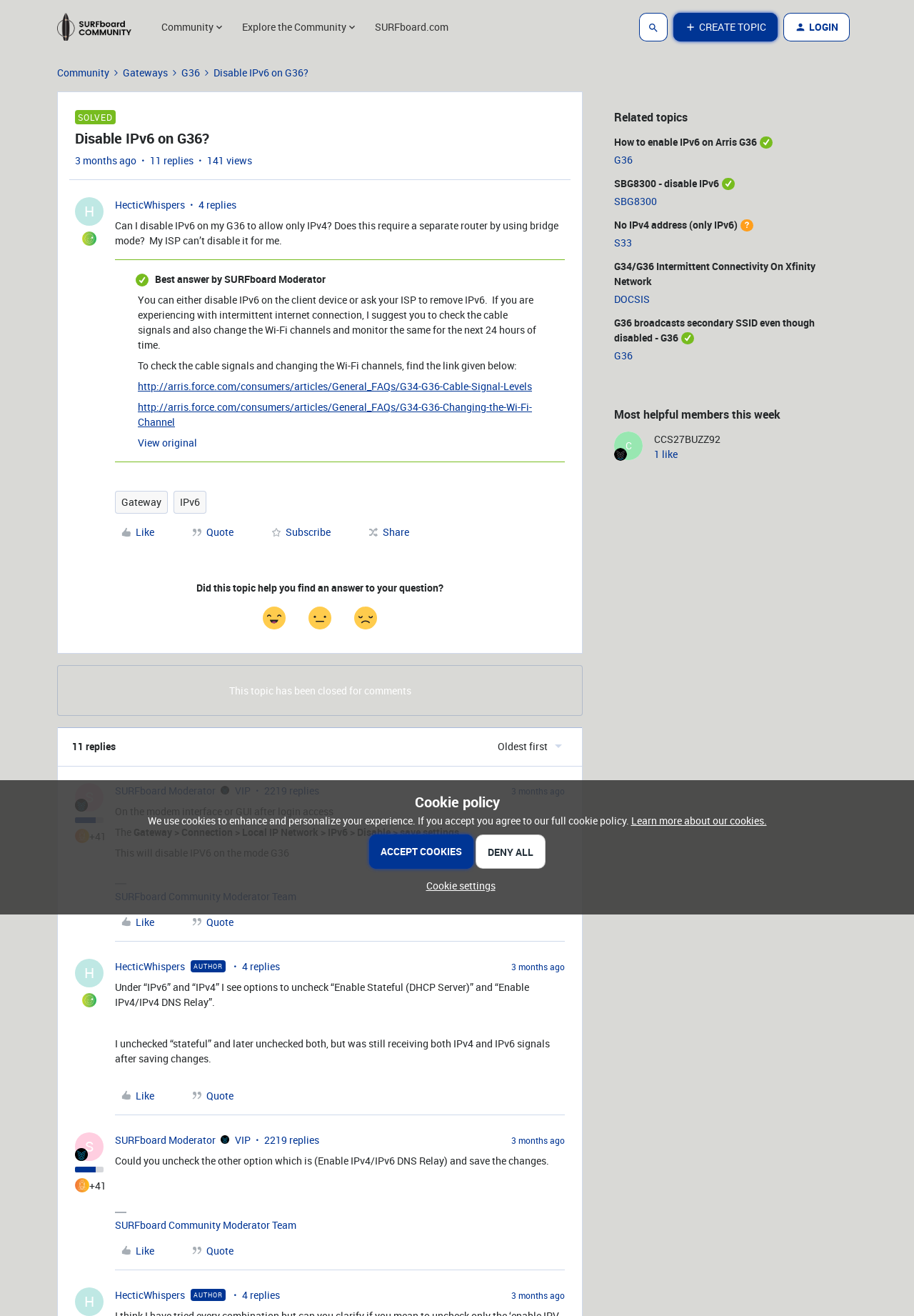Determine the bounding box coordinates for the region that must be clicked to execute the following instruction: "Click the 'LOGIN' button".

[0.857, 0.01, 0.93, 0.031]